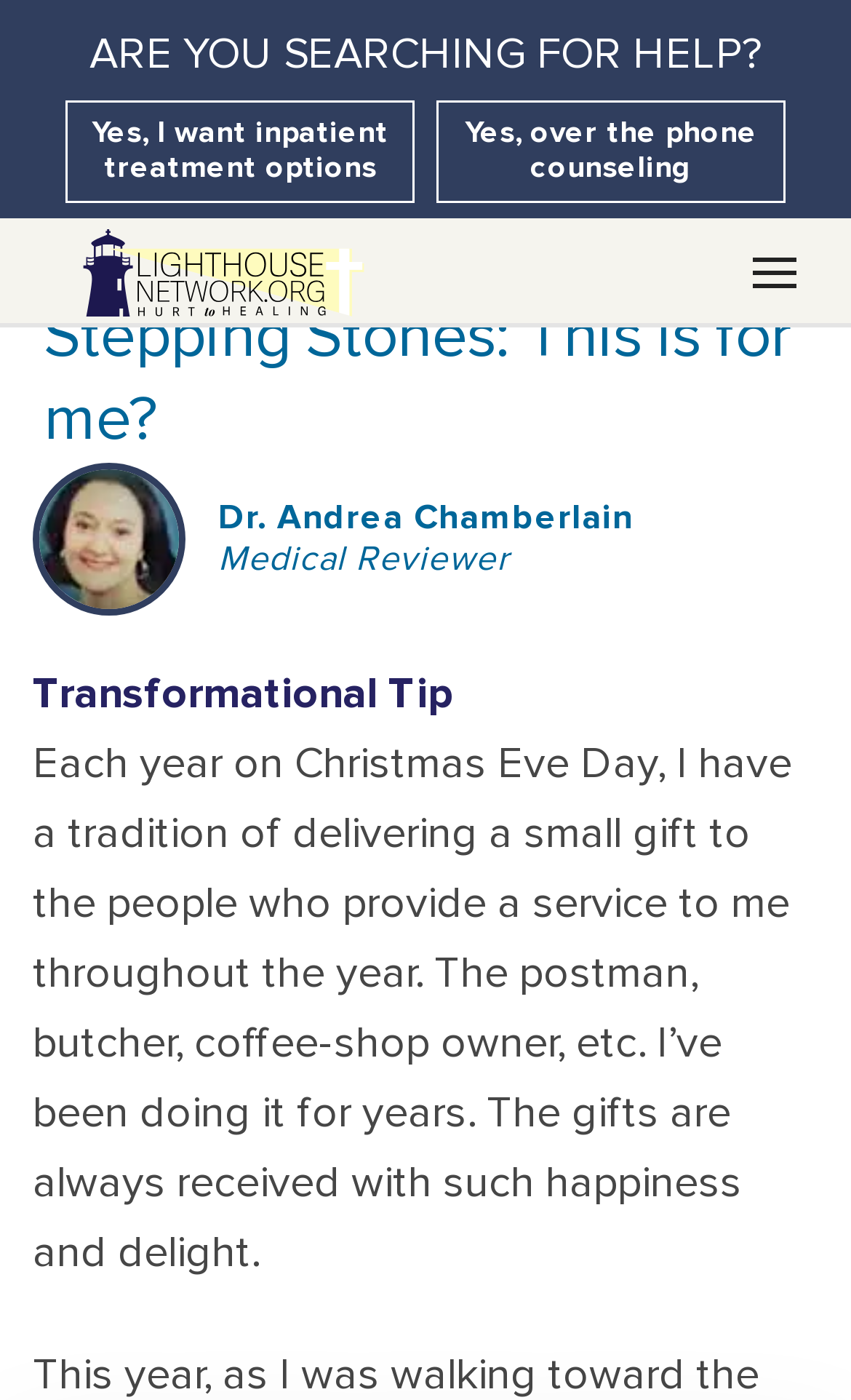Generate a comprehensive description of the webpage.

The webpage appears to be a blog post titled "Stepping Stones: This is for me?" with a focus on a personal tradition related to Christmas Eve Day. 

At the top of the page, there are three links: "Yes, I want inpatient treatment options" and "Yes, over the phone counseling" are positioned side by side, taking up about half of the page's width, while an empty link is located on the left side. 

Below these links, there is an image that spans about half of the page's width, aligned to the left. To the right of the image, there is another link. 

The main content of the page starts with a heading "Stepping Stones: This is for me?" which is centered near the top of the page. Below the heading, there is a section dedicated to the blog author, Dr. Andrea Chamberlain, with a link to her profile and a small image of her. 

The main article begins with a title "Transformational Tip" followed by a paragraph of text that describes the author's tradition of delivering small gifts to service providers on Christmas Eve Day. The text is positioned below the author's section and takes up most of the page's width.